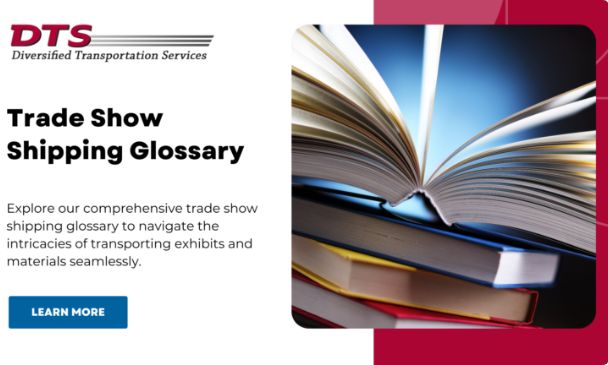Craft a thorough explanation of what is depicted in the image.

The image showcases an open book, symbolizing knowledge and information, set against a backdrop of vibrant colors that suggest a dynamic and professional environment. This visual aligns with the theme of trade show shipping, reinforcing the notion of an educational resource. Accompanying the image is the title "Trade Show Shipping Glossary," which invites viewers to explore a comprehensive glossary designed to assist in navigating the complexities of transporting exhibits and materials efficiently. Beneath the text, a clear call-to-action button labeled "LEARN MORE" encourages users to delve deeper into the offered resources, highlighting the importance of expert guidance in trade show logistics. The overall design combines informative elements with an engaging aesthetic, appealing to those involved in event planning and transportation solutions.